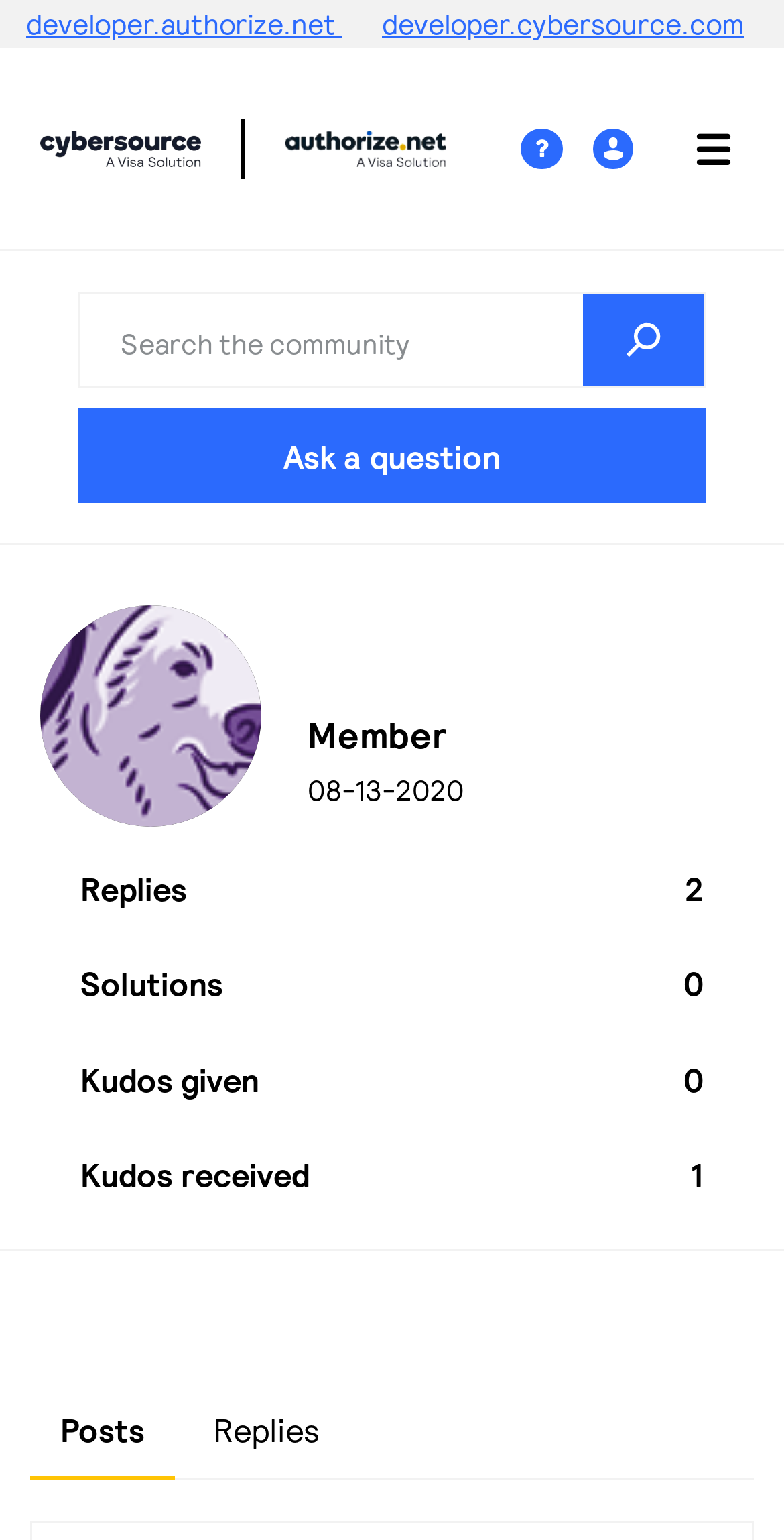Provide the bounding box coordinates in the format (top-left x, top-left y, bottom-right x, bottom-right y). All values are floating point numbers between 0 and 1. Determine the bounding box coordinate of the UI element described as: name="submitContext" value="Search"

[0.744, 0.191, 0.897, 0.251]